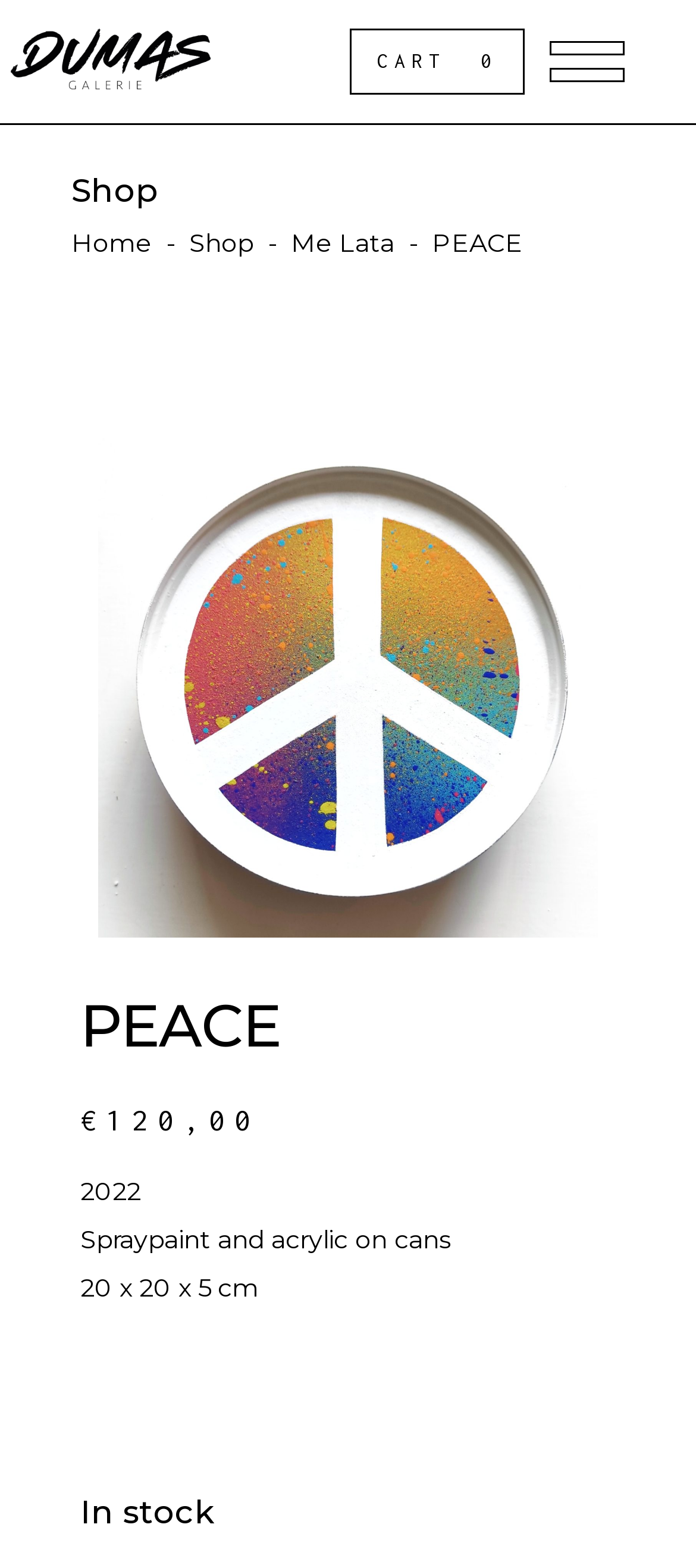Can you find the bounding box coordinates for the UI element given this description: "Me Lata"? Provide the coordinates as four float numbers between 0 and 1: [left, top, right, bottom].

[0.418, 0.145, 0.567, 0.165]